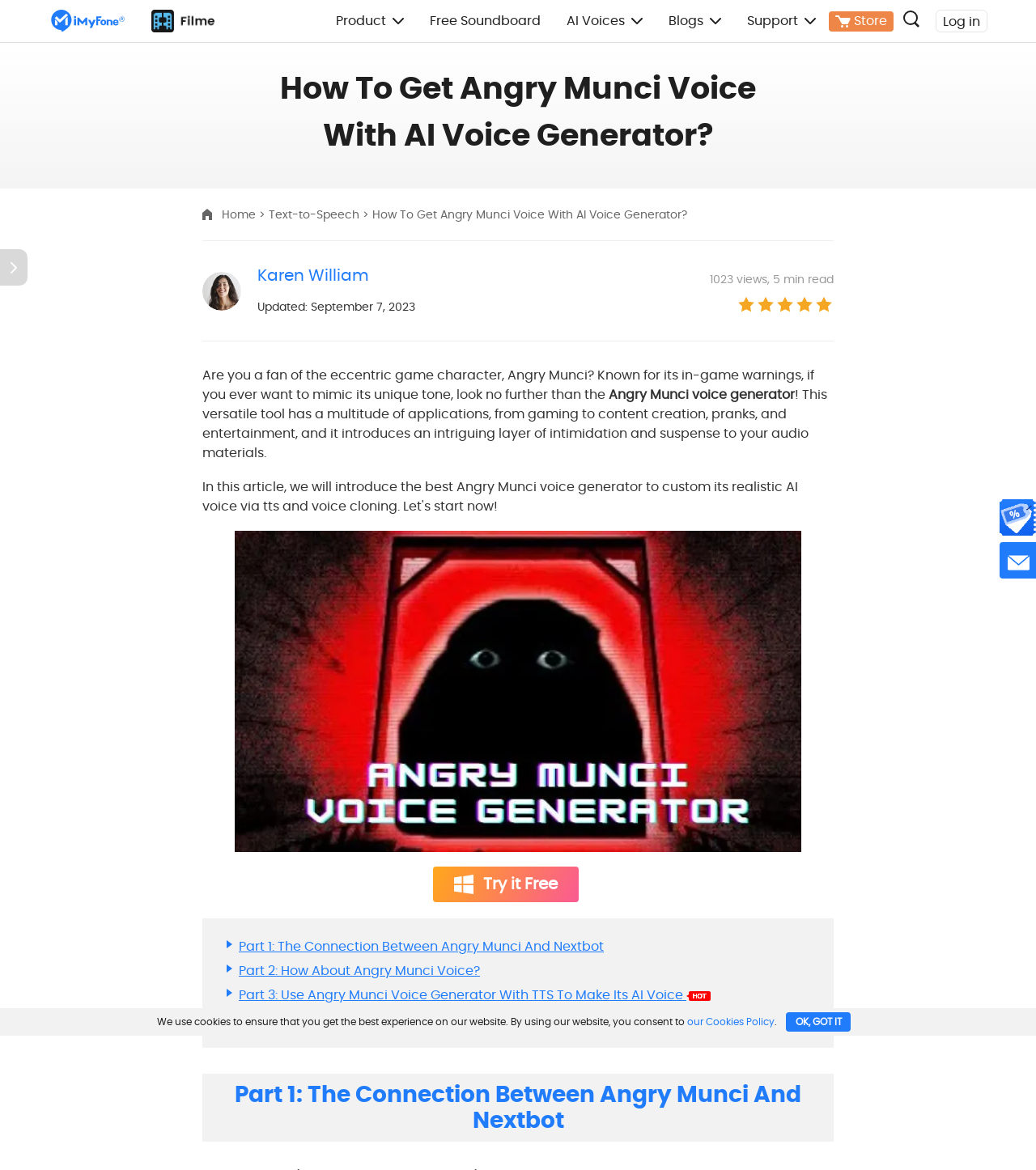Calculate the bounding box coordinates for the UI element based on the following description: "Karen William". Ensure the coordinates are four float numbers between 0 and 1, i.e., [left, top, right, bottom].

[0.248, 0.225, 0.356, 0.245]